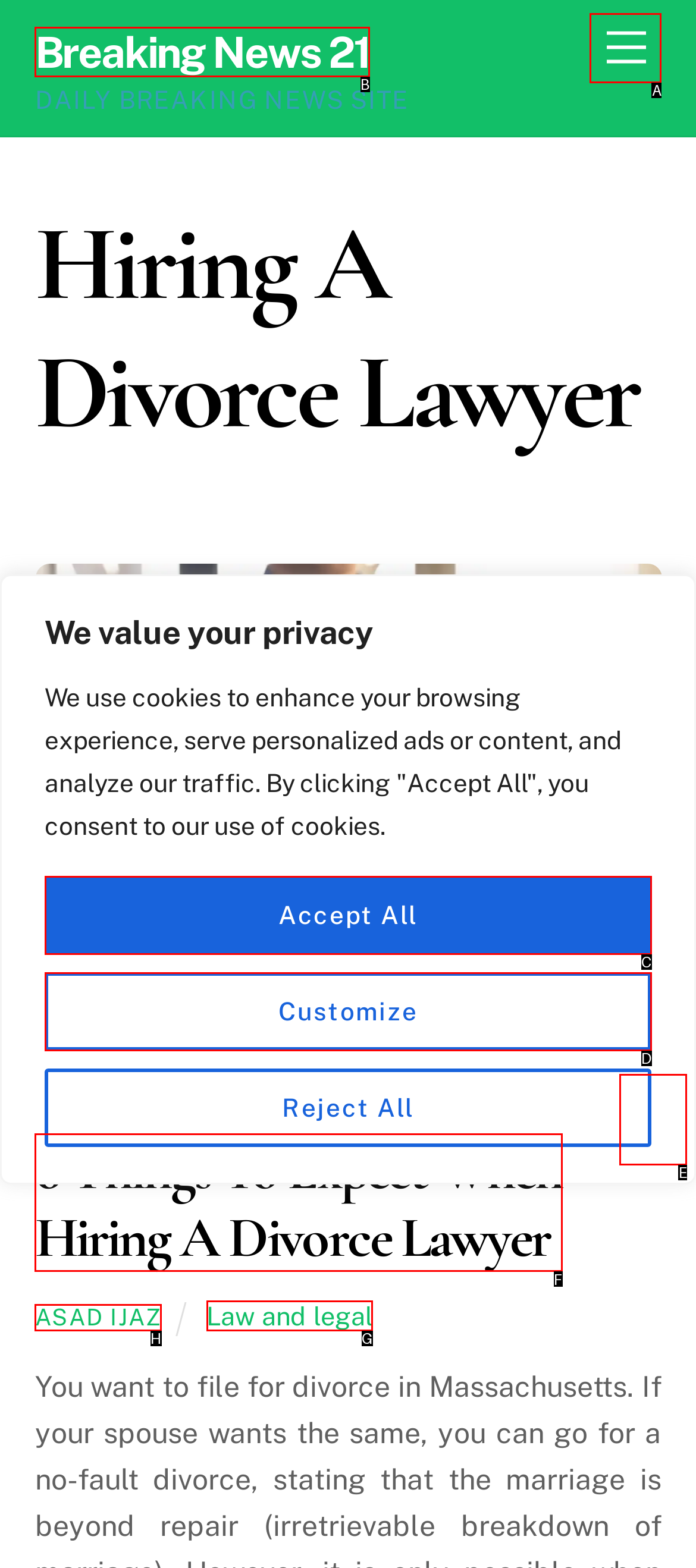Determine which UI element I need to click to achieve the following task: Click the 'Back To Top' button Provide your answer as the letter of the selected option.

E